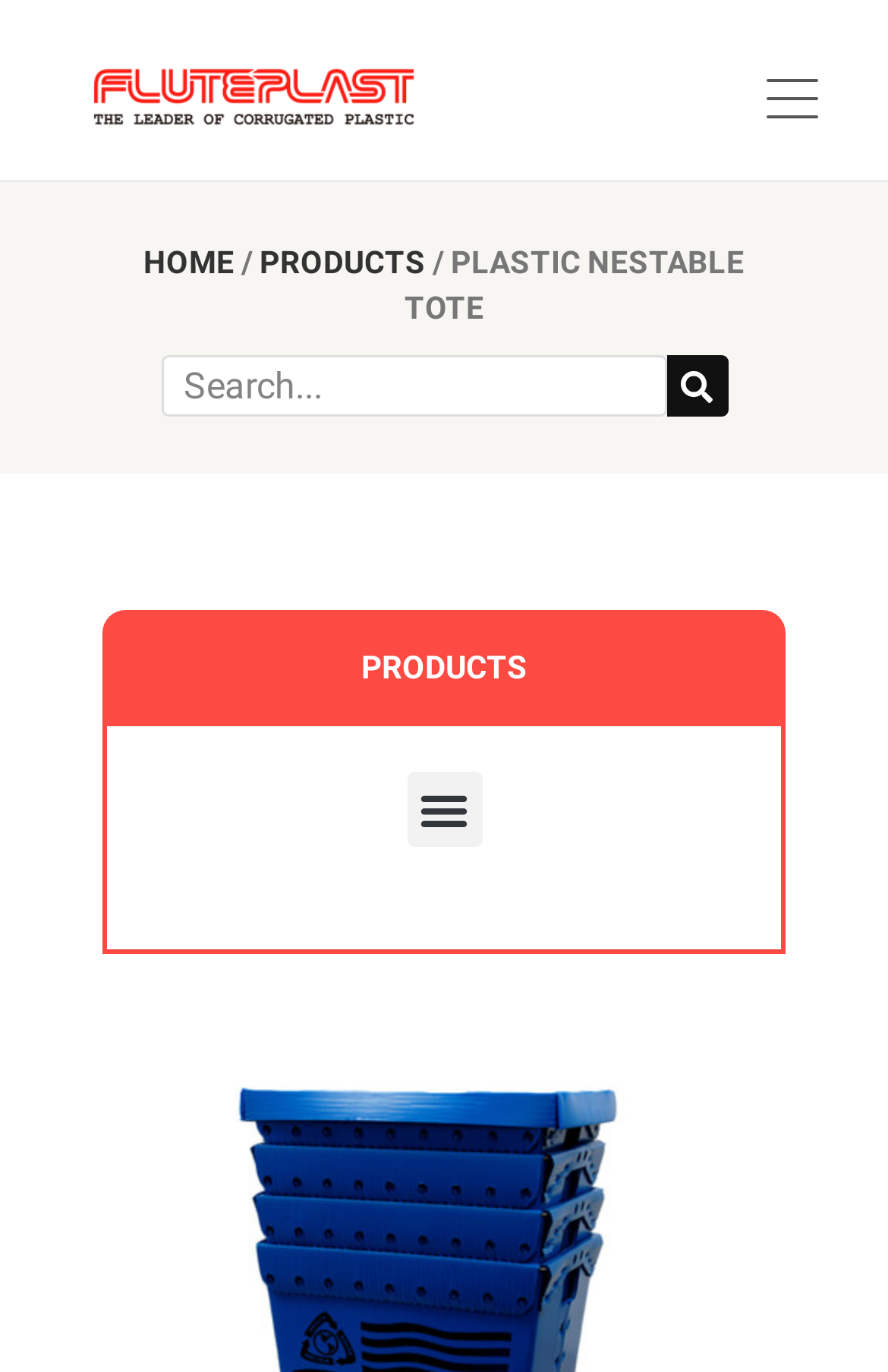Locate the bounding box coordinates of the item that should be clicked to fulfill the instruction: "view PRODUCTS".

[0.154, 0.47, 0.846, 0.505]